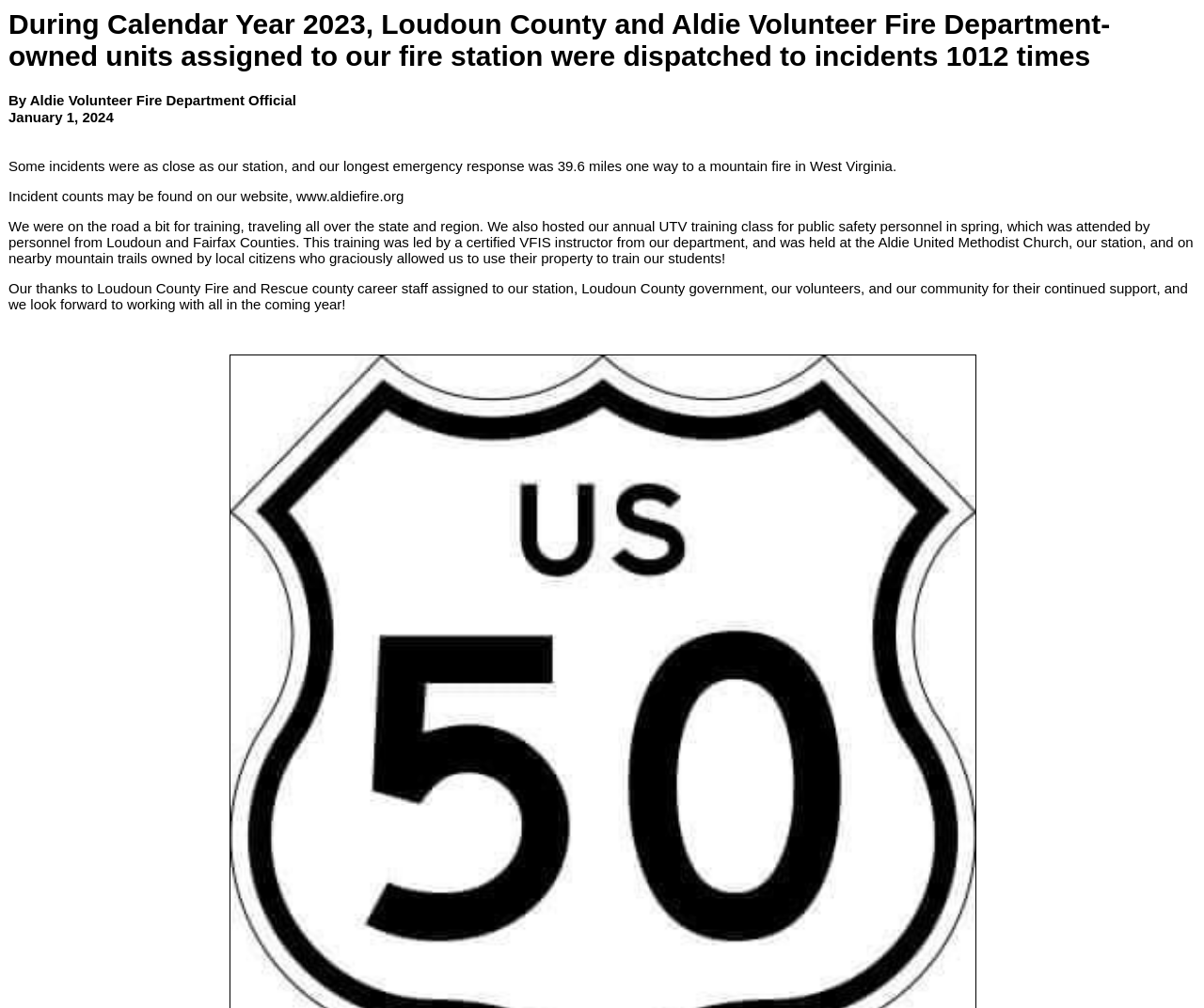What is the website of Aldie Volunteer Fire Department?
Ensure your answer is thorough and detailed.

The answer can be found in the second table, fifth row, which states 'Incident counts may be found on our website, www.aldiefire.org'.